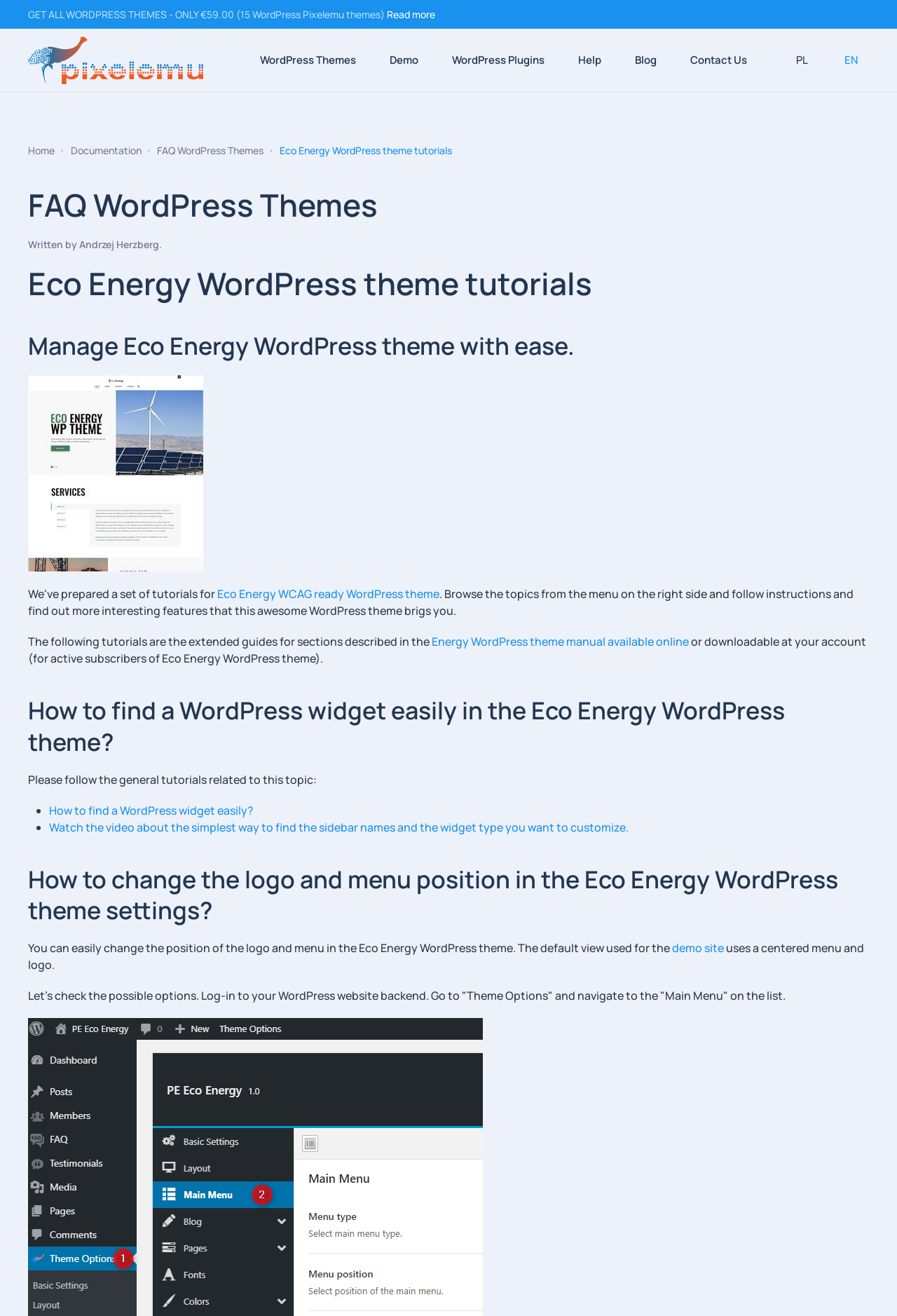Please identify the coordinates of the bounding box that should be clicked to fulfill this instruction: "Click on 'Skip to main content'".

[0.035, 0.025, 0.158, 0.036]